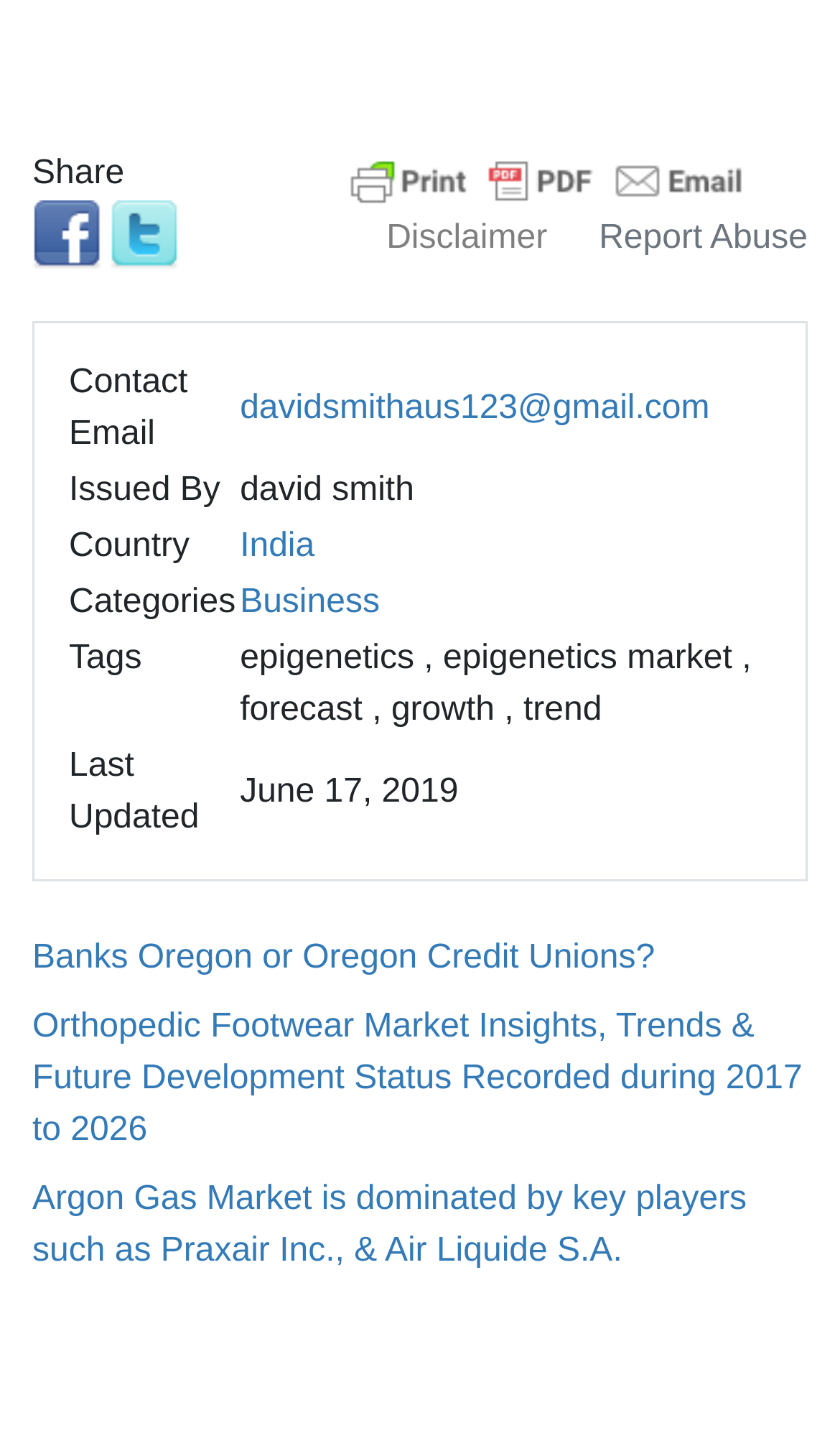Please respond to the question with a concise word or phrase:
What is the category of the content?

Business